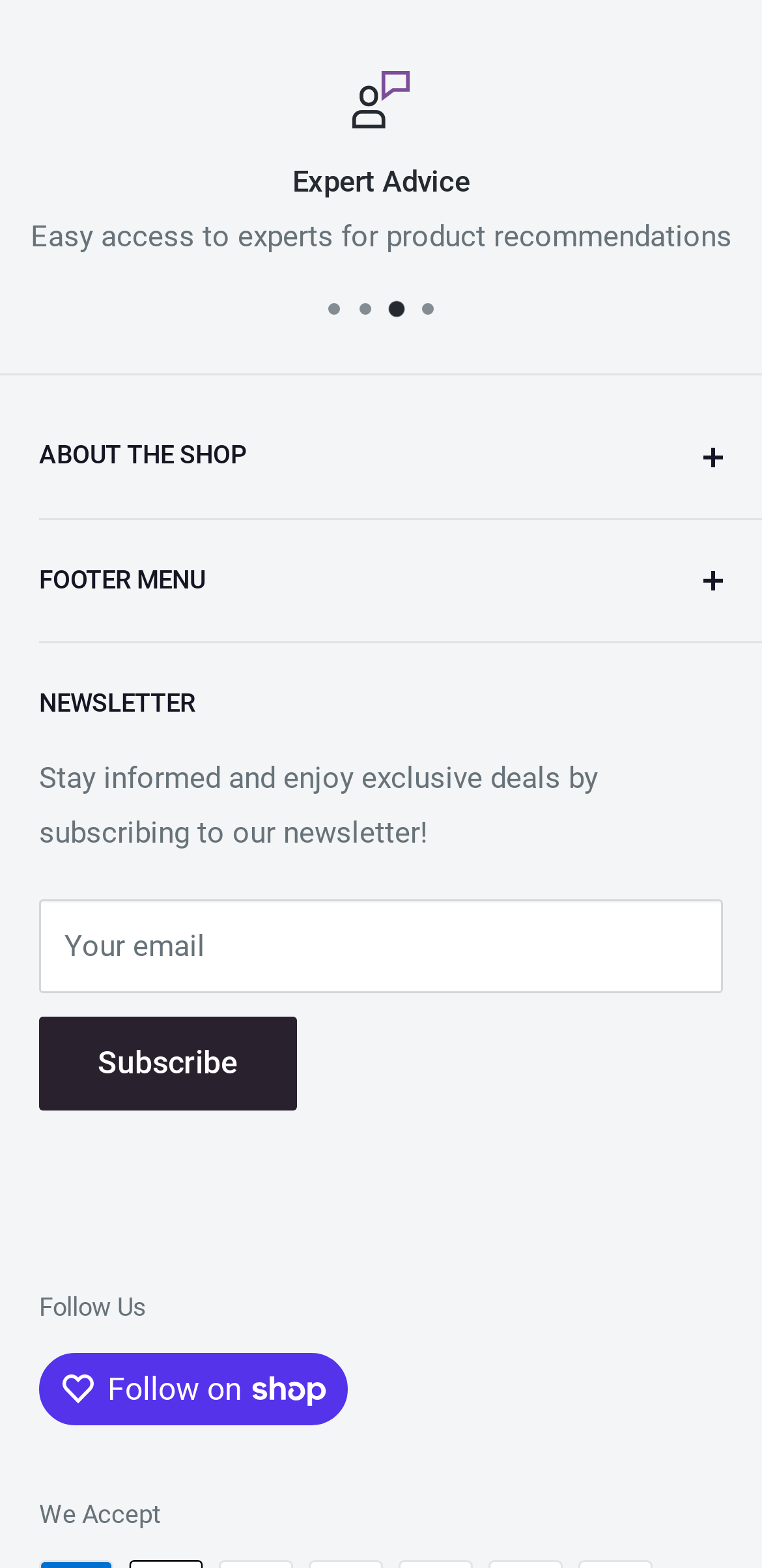What are the payment options available?
Please use the image to provide an in-depth answer to the question.

The root element has a description 'Flexible Payments Multiple secure payment options available', which implies that the website offers multiple secure payment options to its users.